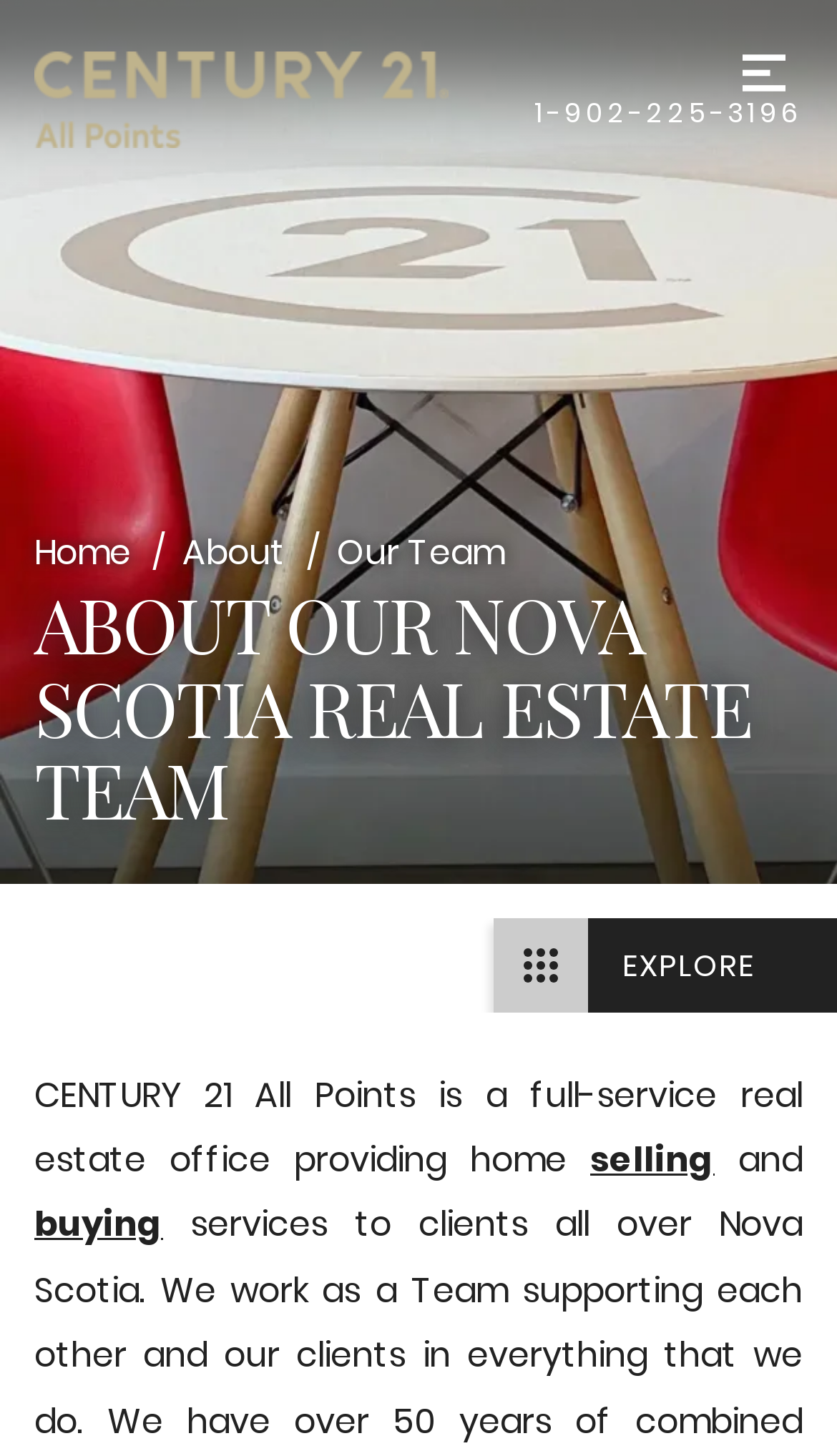Determine the main headline from the webpage and extract its text.

ABOUT OUR NOVA SCOTIA REAL ESTATE TEAM